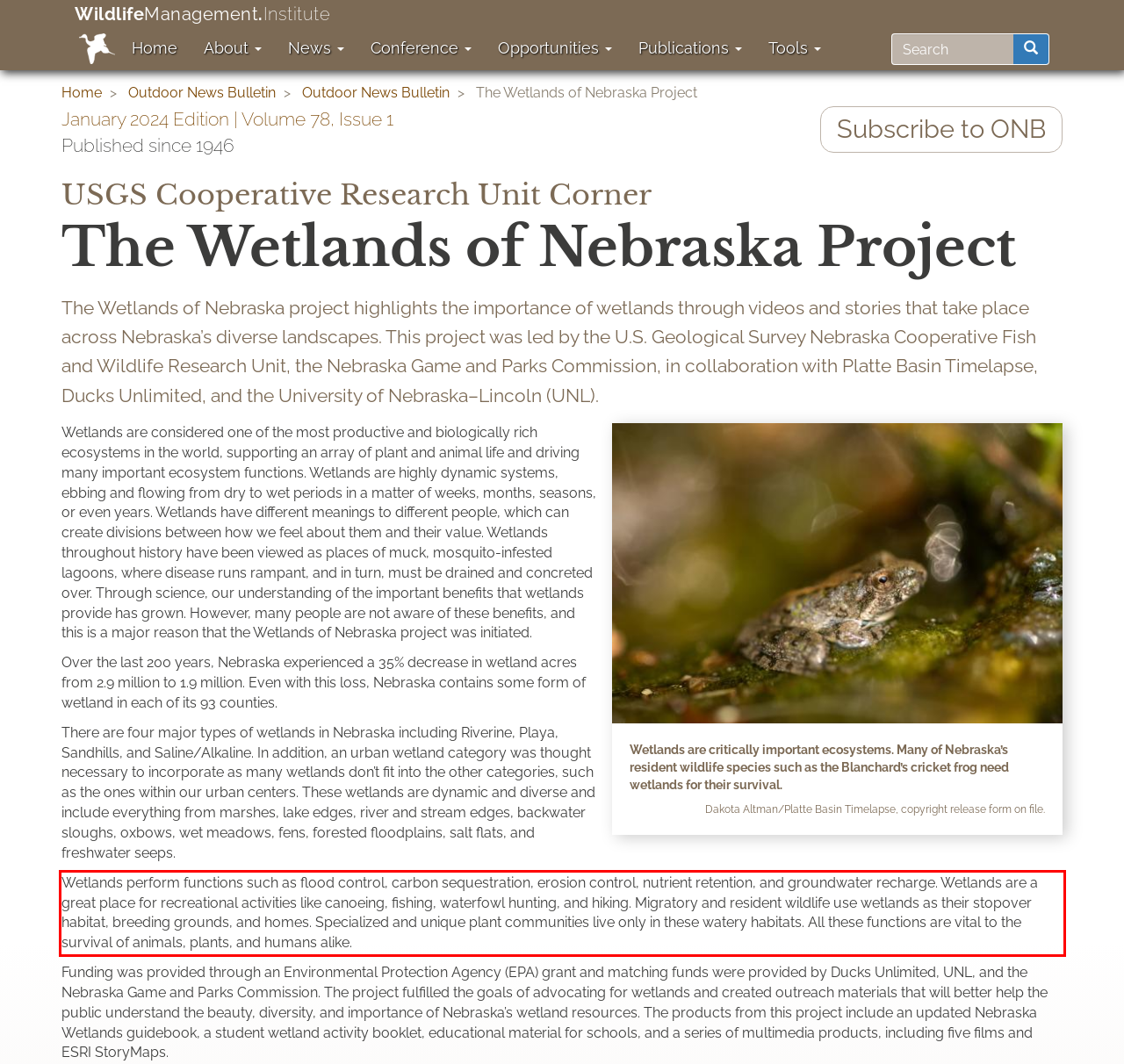You have a screenshot with a red rectangle around a UI element. Recognize and extract the text within this red bounding box using OCR.

Wetlands perform functions such as flood control, carbon sequestration, erosion control, nutrient retention, and groundwater recharge. Wetlands are a great place for recreational activities like canoeing, fishing, waterfowl hunting, and hiking. Migratory and resident wildlife use wetlands as their stopover habitat, breeding grounds, and homes. Specialized and unique plant communities live only in these watery habitats. All these functions are vital to the survival of animals, plants, and humans alike.